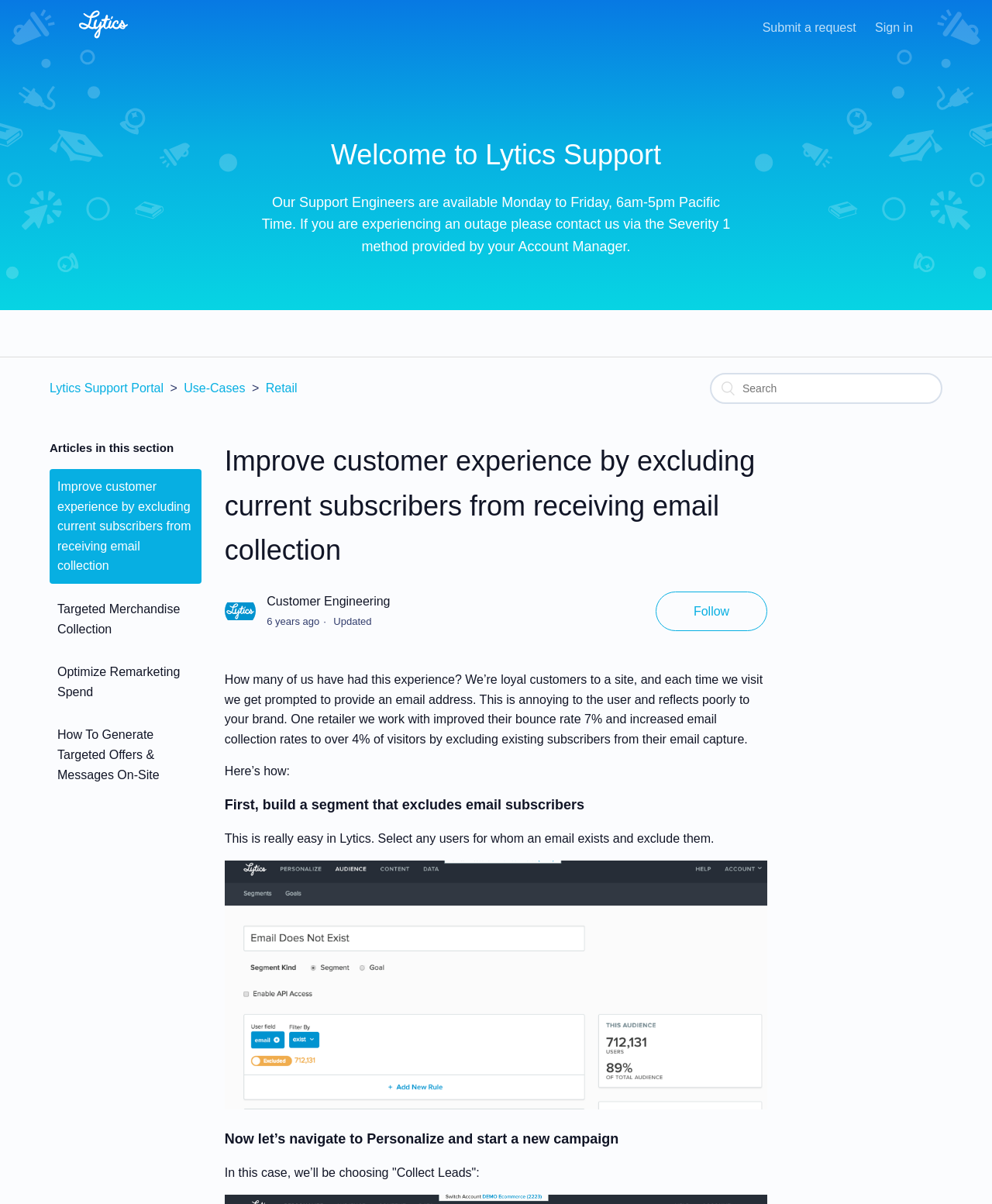Identify the bounding box coordinates necessary to click and complete the given instruction: "Click on the 'News' link".

None